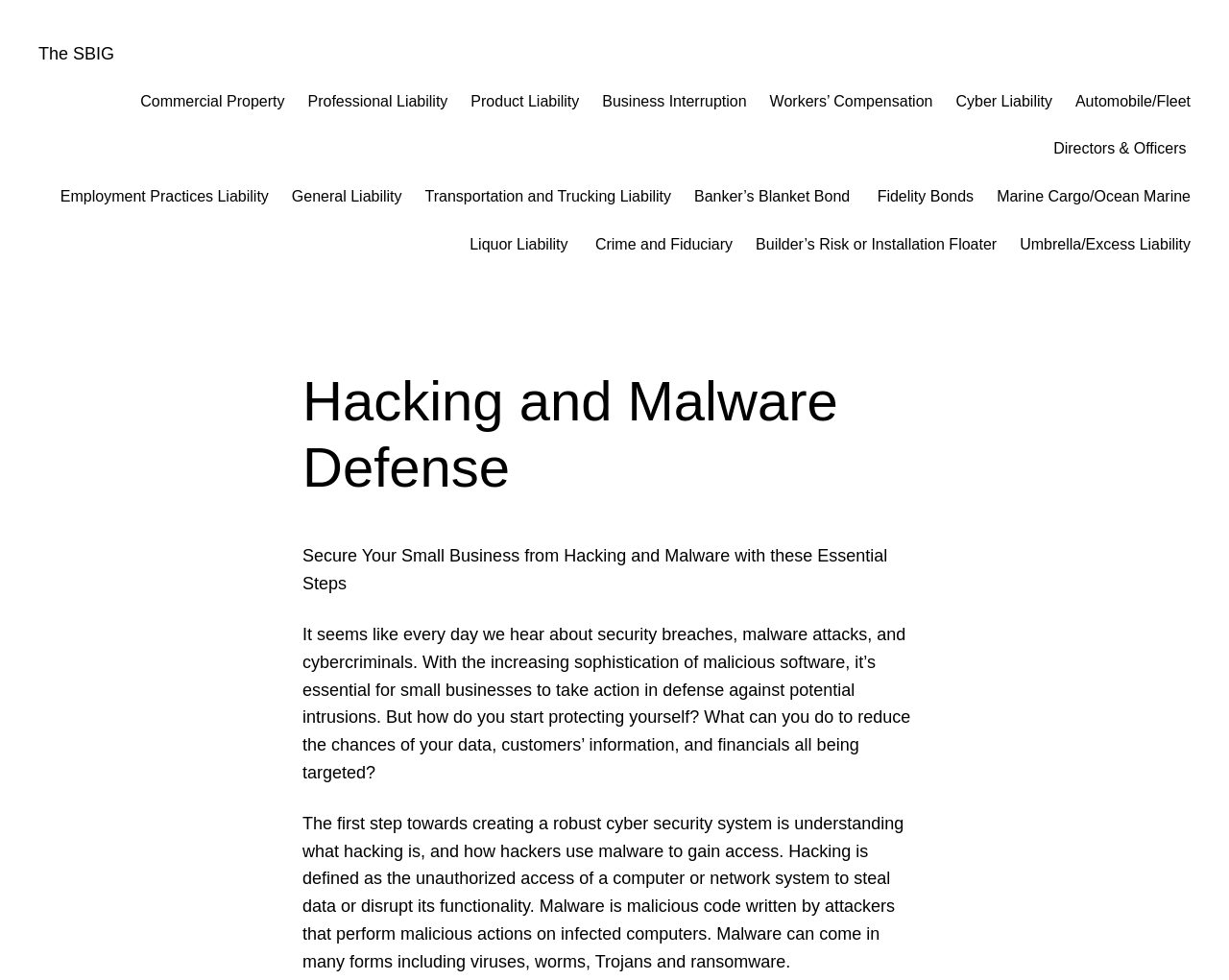Provide the bounding box coordinates of the section that needs to be clicked to accomplish the following instruction: "Click the List Your Brand link."

None